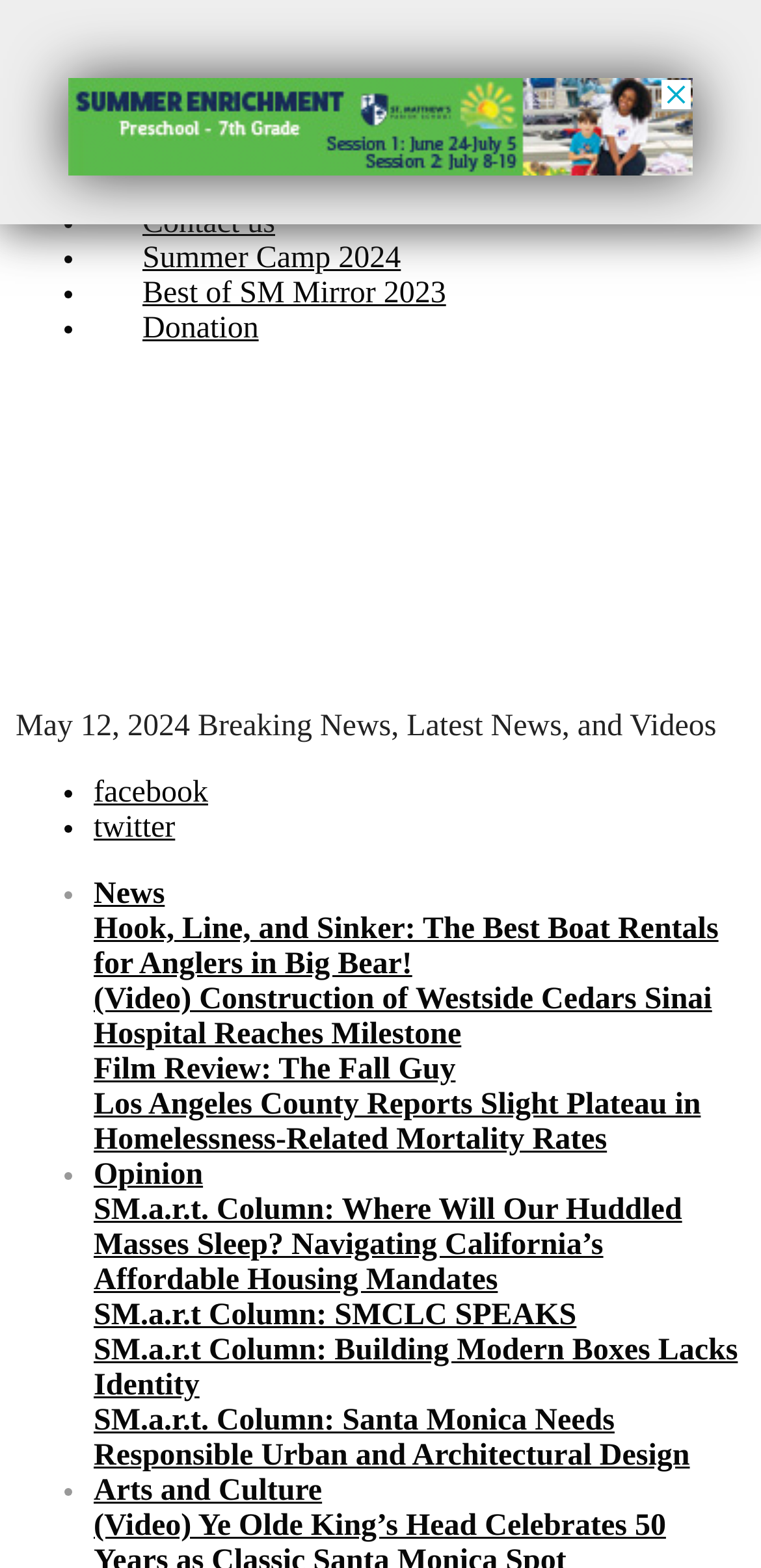Identify the bounding box coordinates of the clickable region to carry out the given instruction: "Read the article about Bachelor Party in Edmonton".

None